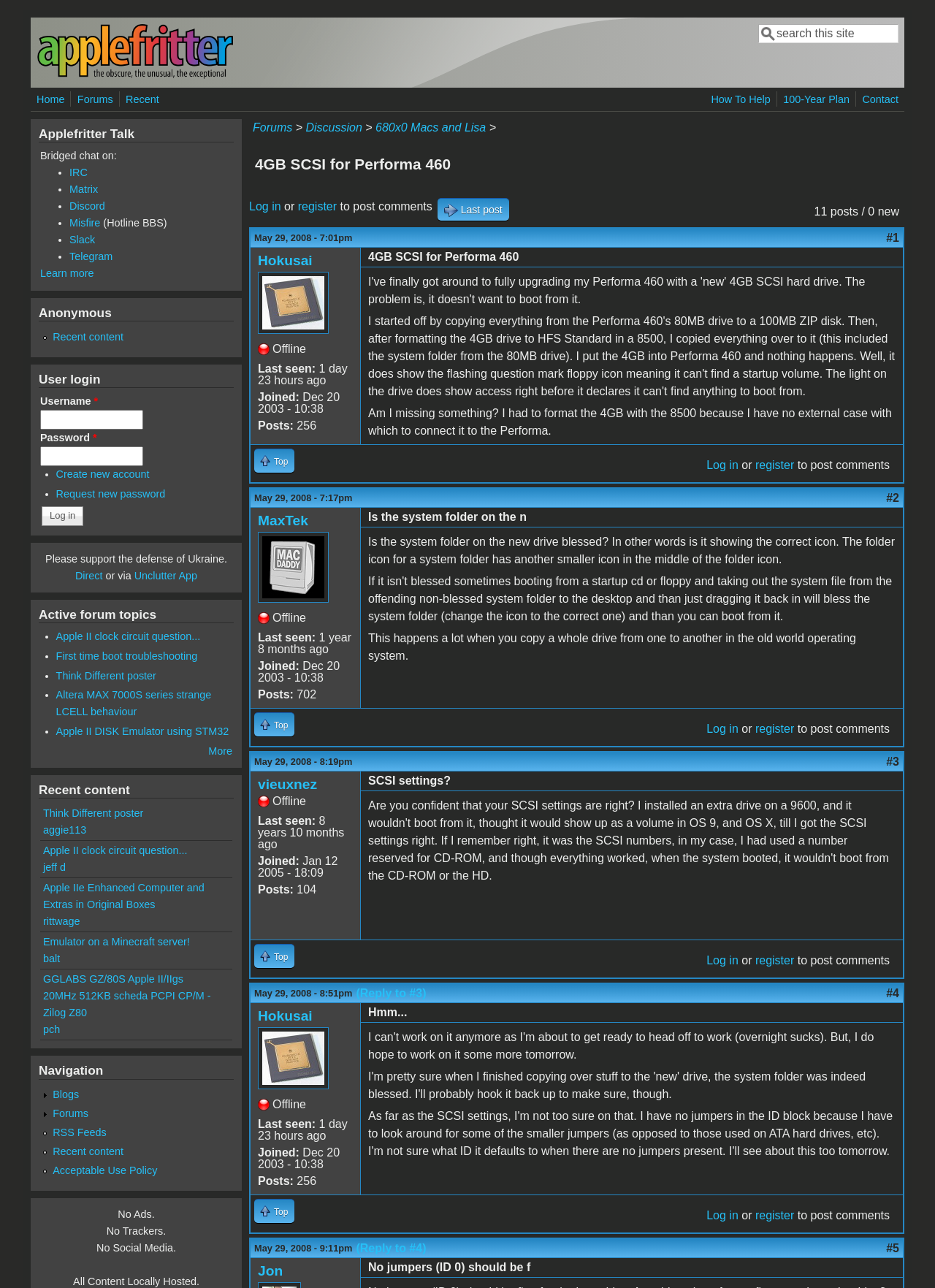Determine the bounding box coordinates for the clickable element required to fulfill the instruction: "Click on ABOUT". Provide the coordinates as four float numbers between 0 and 1, i.e., [left, top, right, bottom].

None